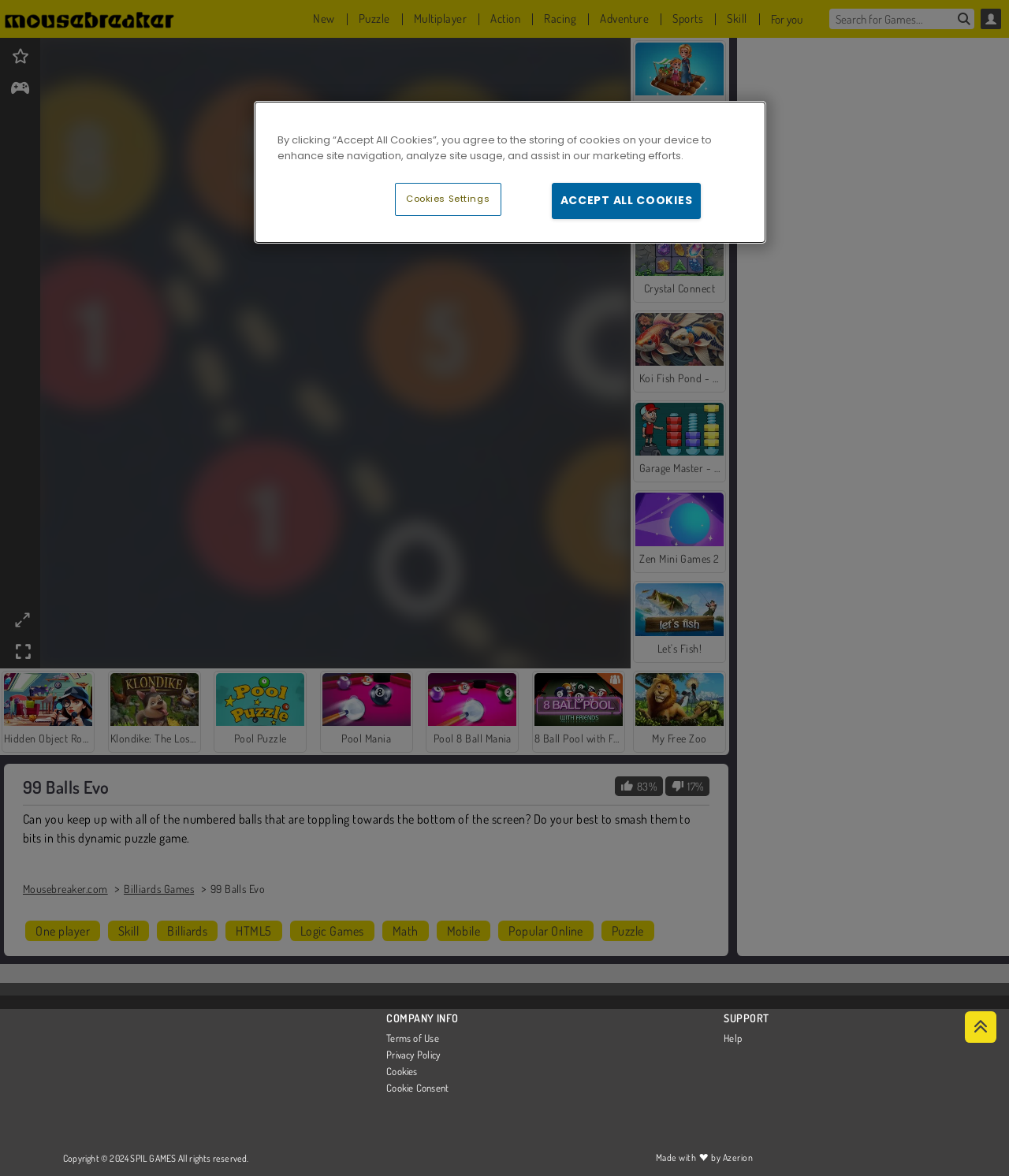Use the information in the screenshot to answer the question comprehensively: What type of games are available on this website?

I found the answer by looking at the link elements on the webpage, which provide categories of games available on this website. One of the links says 'Billiards Games', which suggests that this type of game is available on this website.